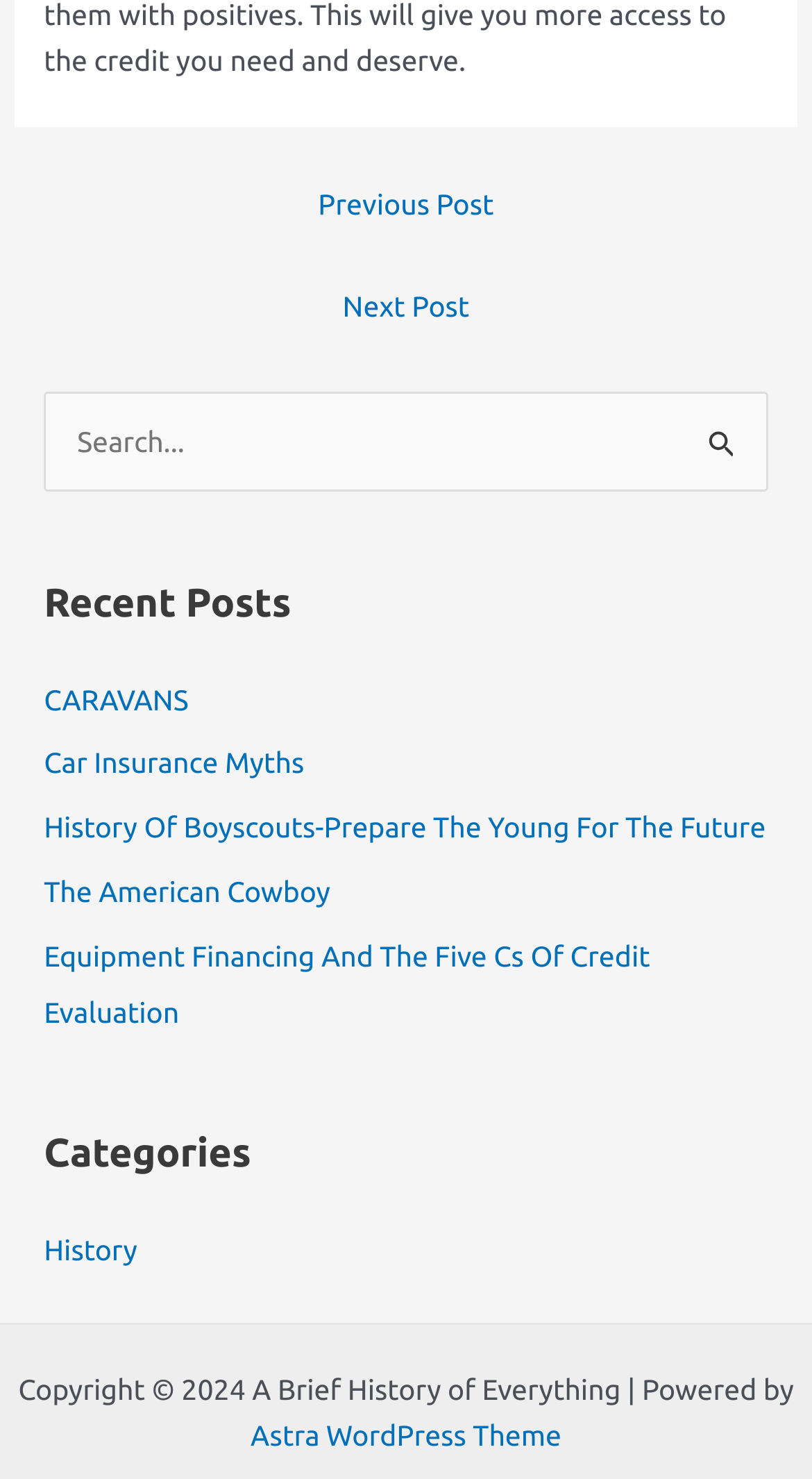Please answer the following question using a single word or phrase: 
What is the text of the static text at the bottom of the page?

Copyright © 2024 A Brief History of Everything | Powered by